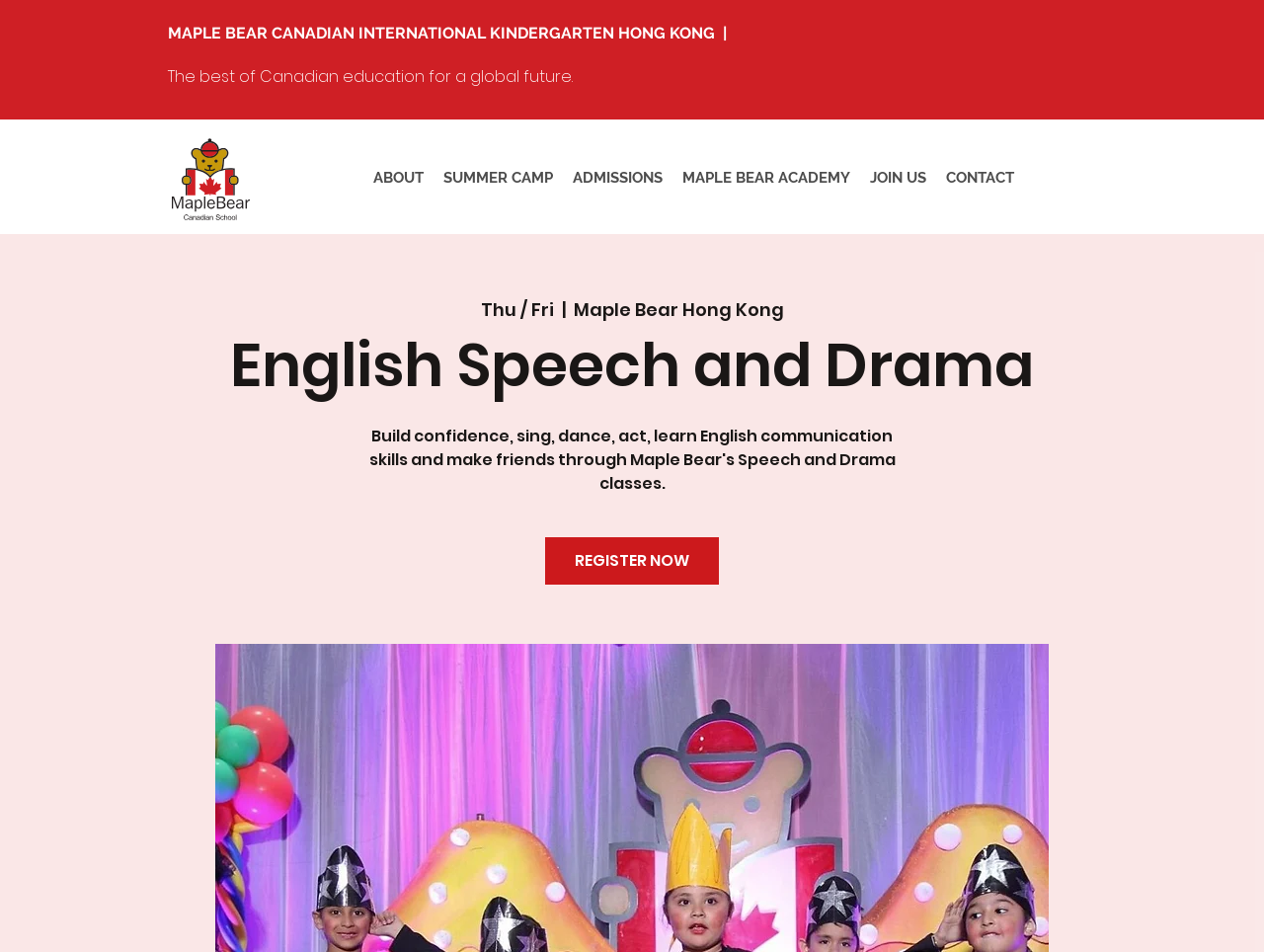Identify and provide the main heading of the webpage.

English Speech and Drama